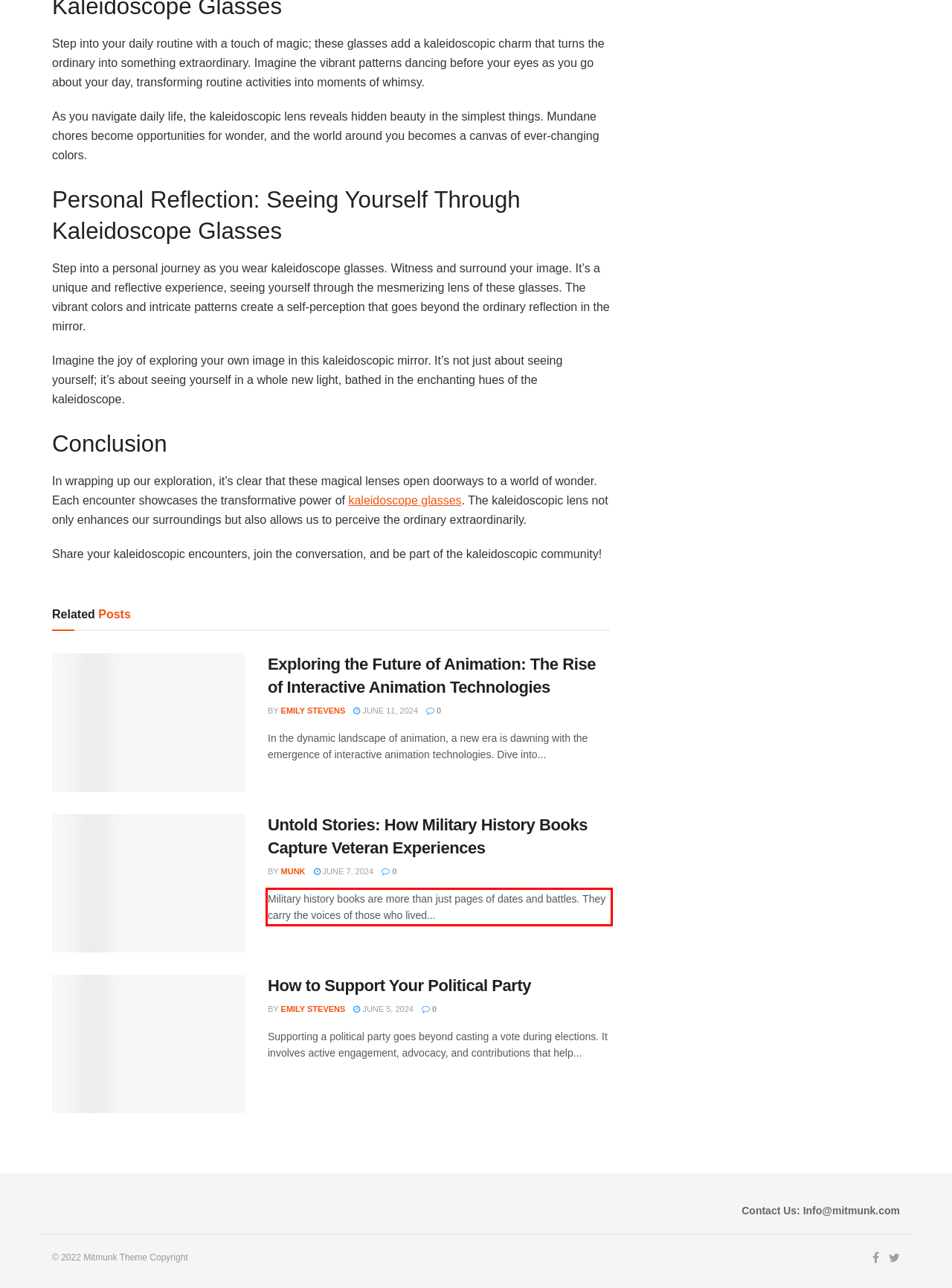Using the provided screenshot of a webpage, recognize and generate the text found within the red rectangle bounding box.

Military history books are more than just pages of dates and battles. They carry the voices of those who lived...